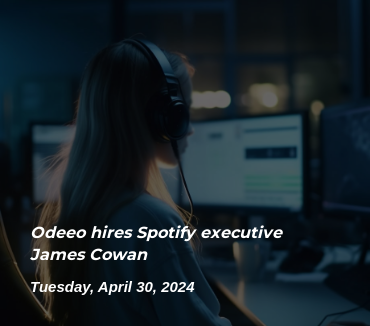With reference to the image, please provide a detailed answer to the following question: What is the company that has hired James Cowan?

The image features a person who is focused on multiple computer screens, and the accompanying text announces that Odeeo has hired Spotify executive James Cowan, signaling a significant move for the company.